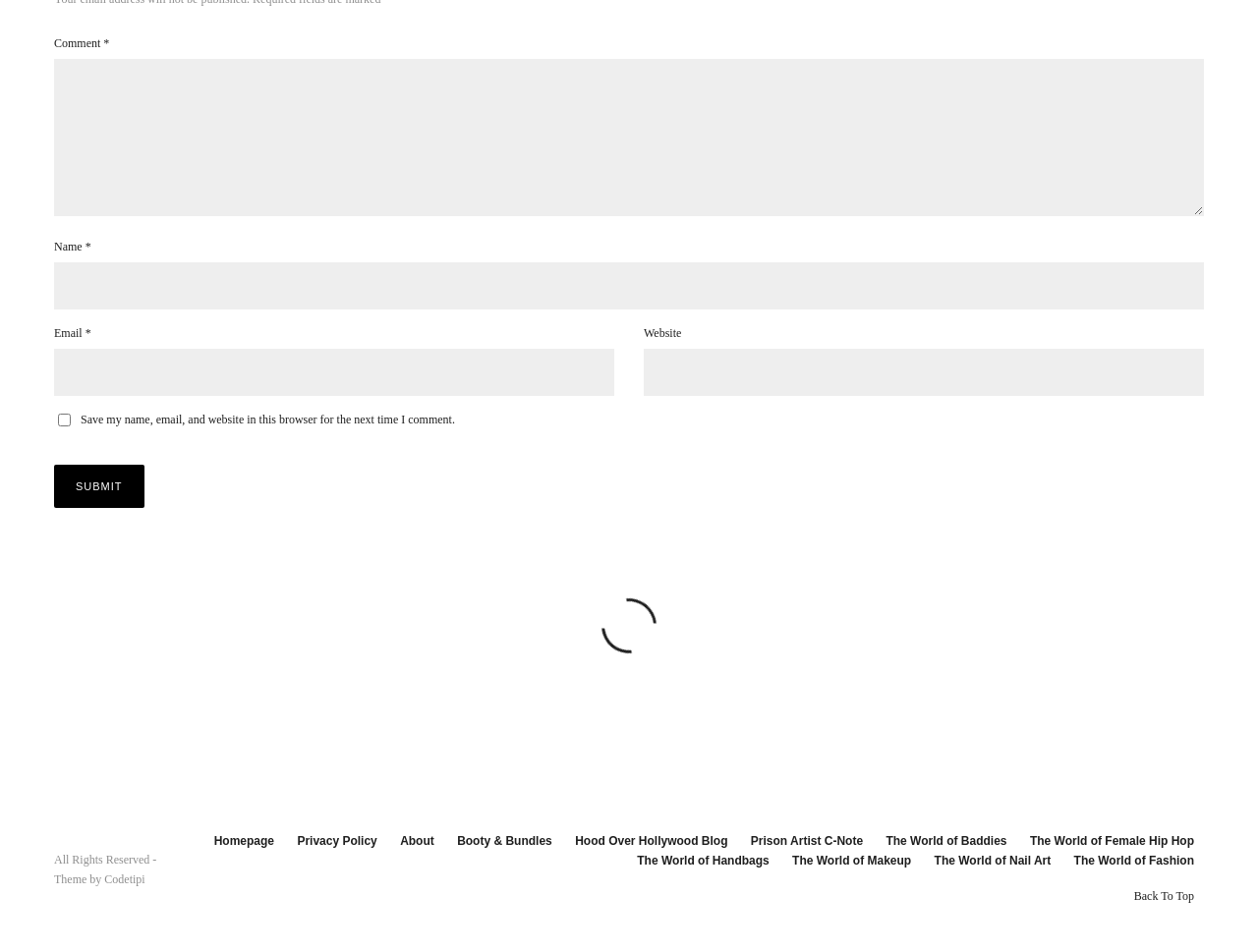What is the purpose of the comment section?
Using the image as a reference, deliver a detailed and thorough answer to the question.

The purpose of the comment section is to allow users to leave a comment, as indicated by the 'Comment' label and the required 'Name' and 'Email' fields, as well as the 'Submit' button.